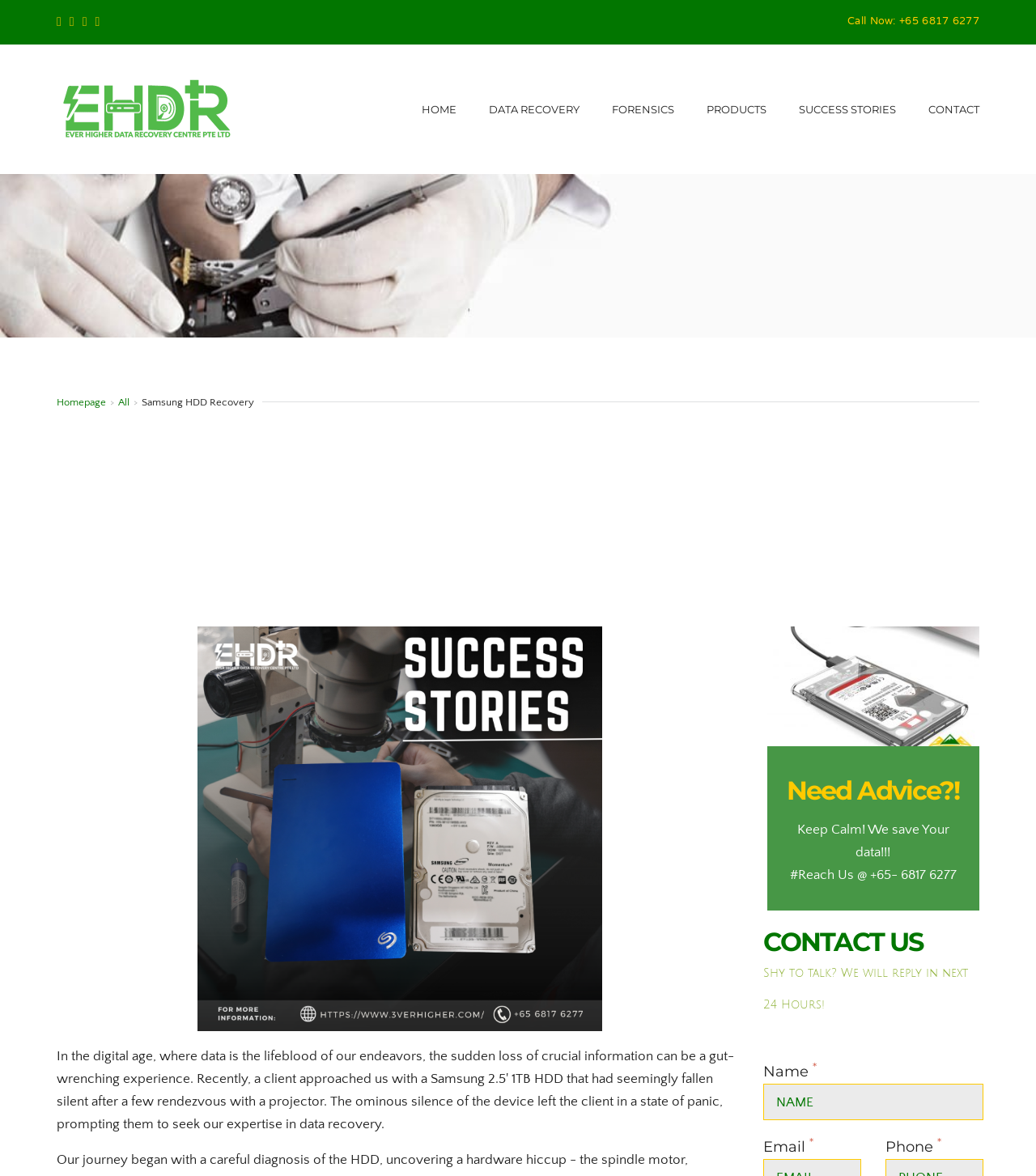Bounding box coordinates are to be given in the format (top-left x, top-left y, bottom-right x, bottom-right y). All values must be floating point numbers between 0 and 1. Provide the bounding box coordinate for the UI element described as: parent_node: Name * name="text_2fe12f8" placeholder="NAME"

[0.736, 0.922, 0.949, 0.953]